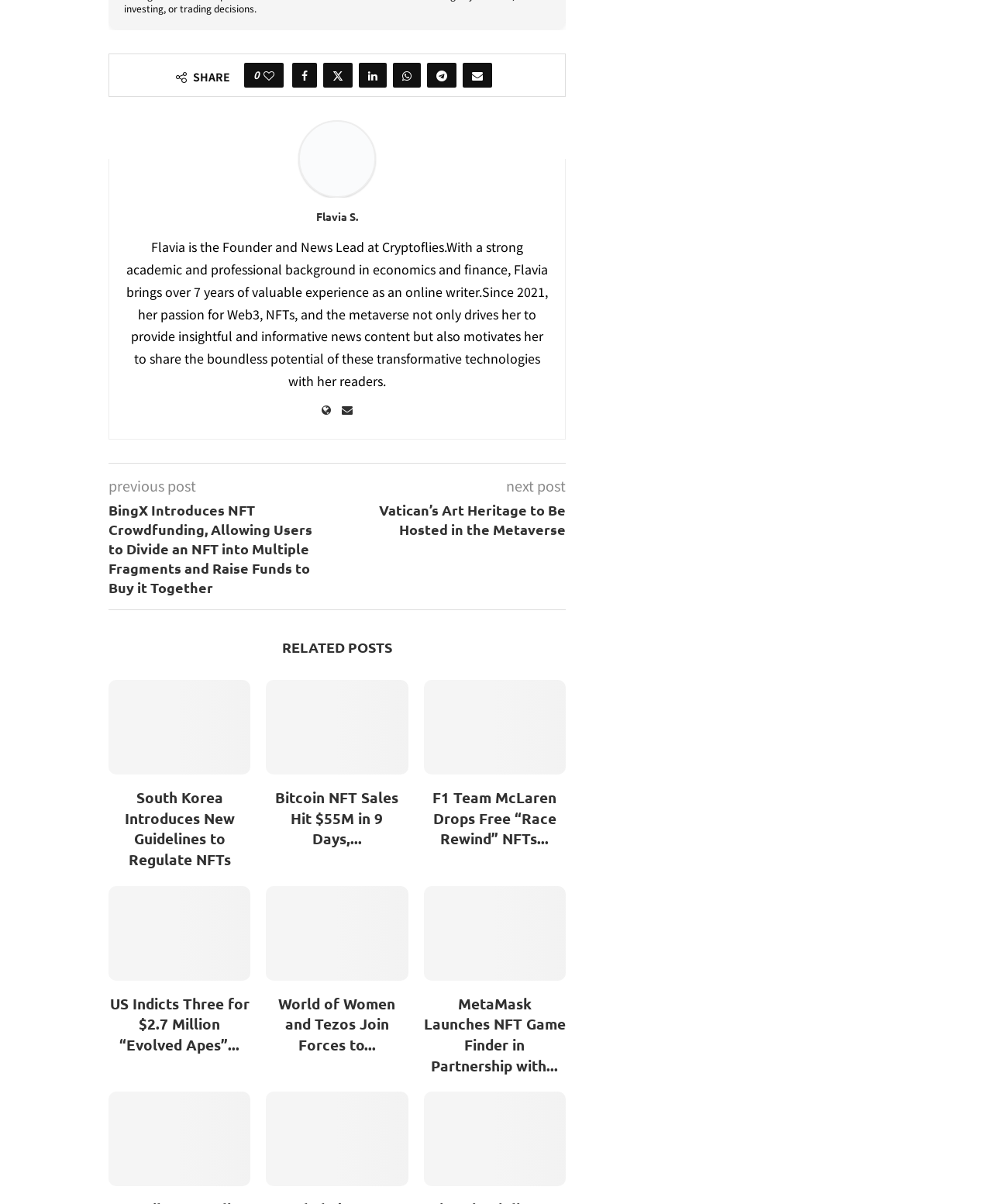Please specify the bounding box coordinates for the clickable region that will help you carry out the instruction: "Read about Vatican’s Art Heritage to Be Hosted in the Metaverse".

[0.34, 0.415, 0.57, 0.448]